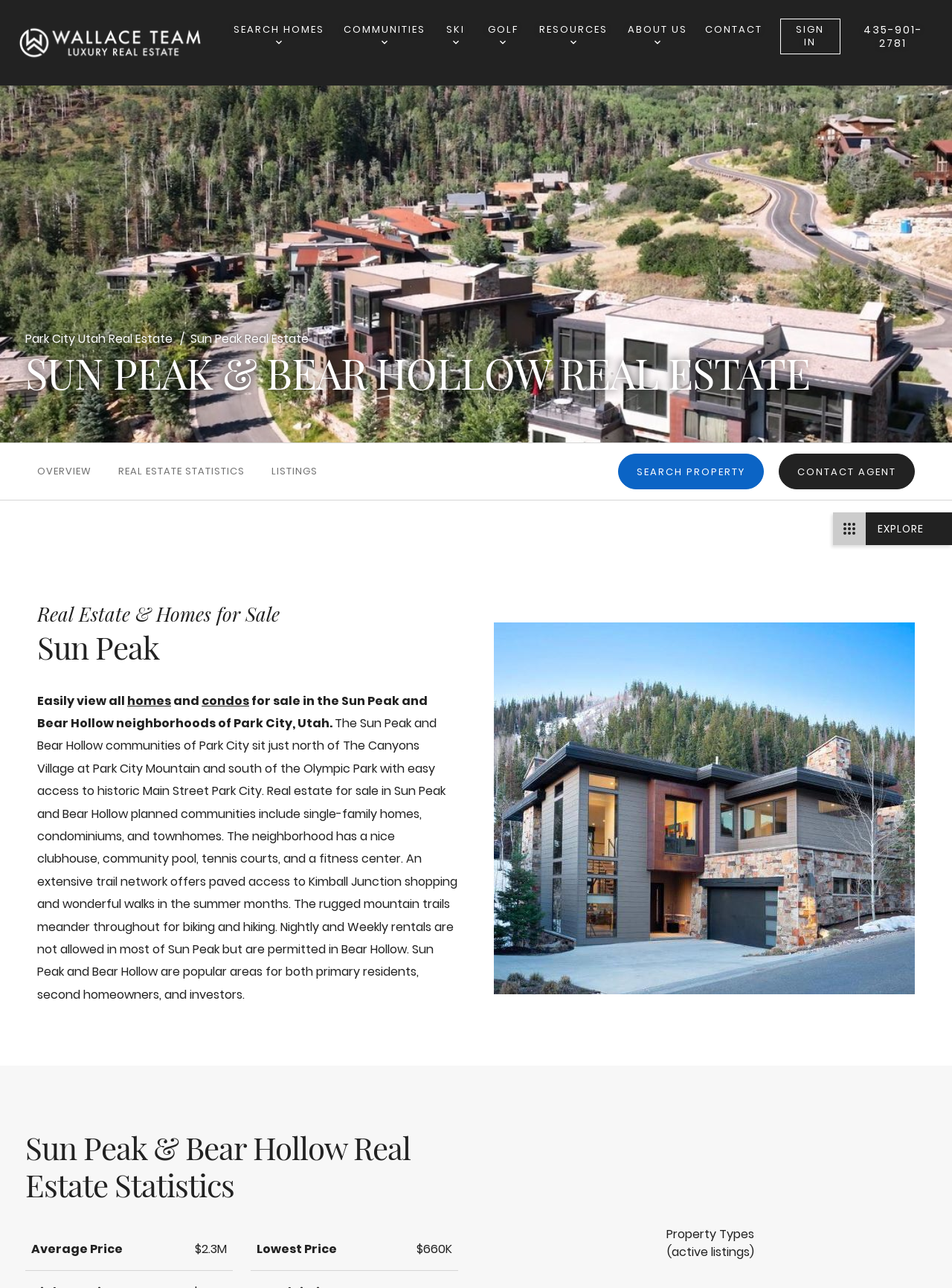Identify the bounding box of the UI component described as: "Park City Utah Real Estate".

[0.027, 0.256, 0.184, 0.269]